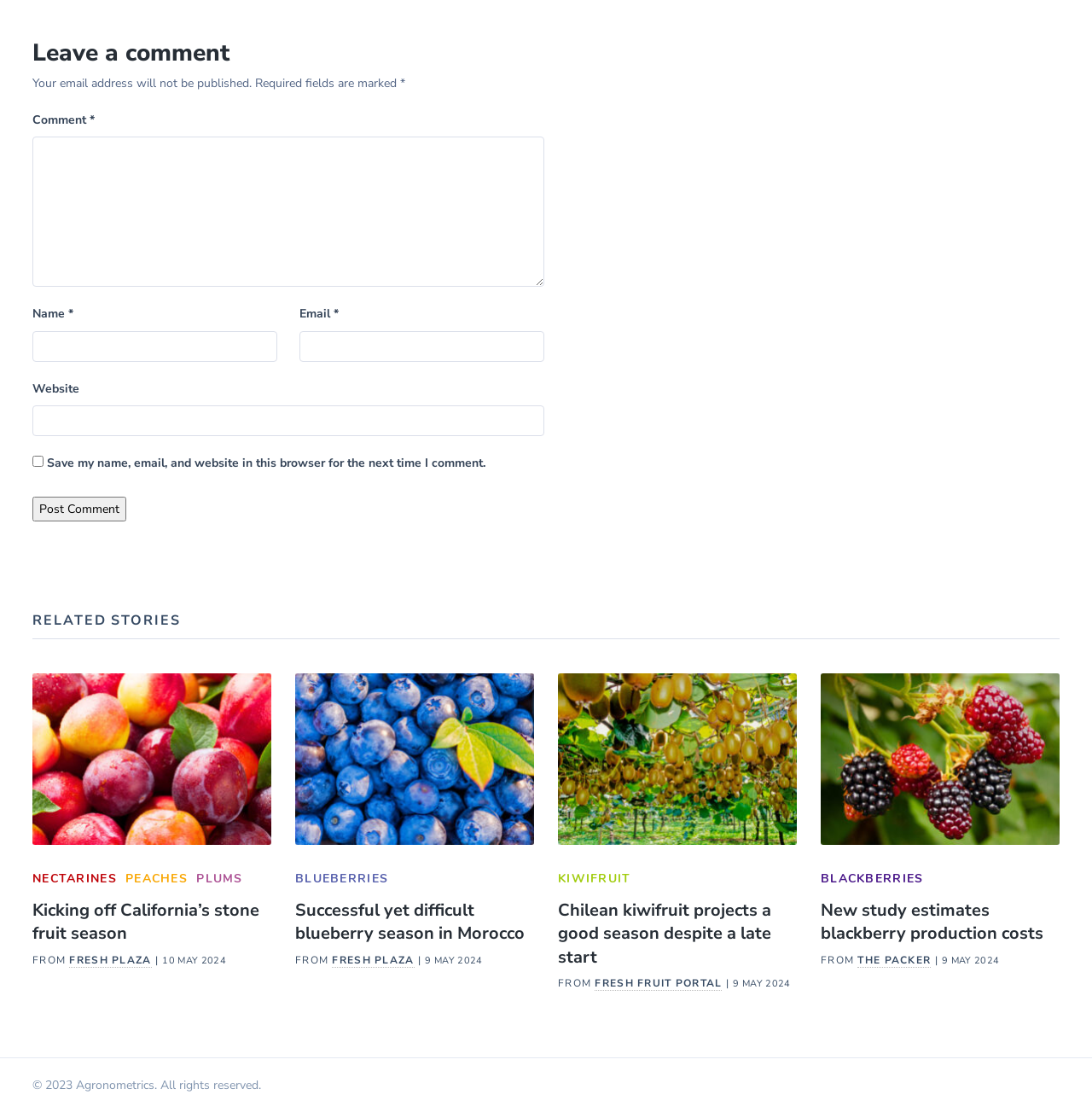Specify the bounding box coordinates of the area that needs to be clicked to achieve the following instruction: "Leave a comment".

[0.03, 0.036, 0.498, 0.06]